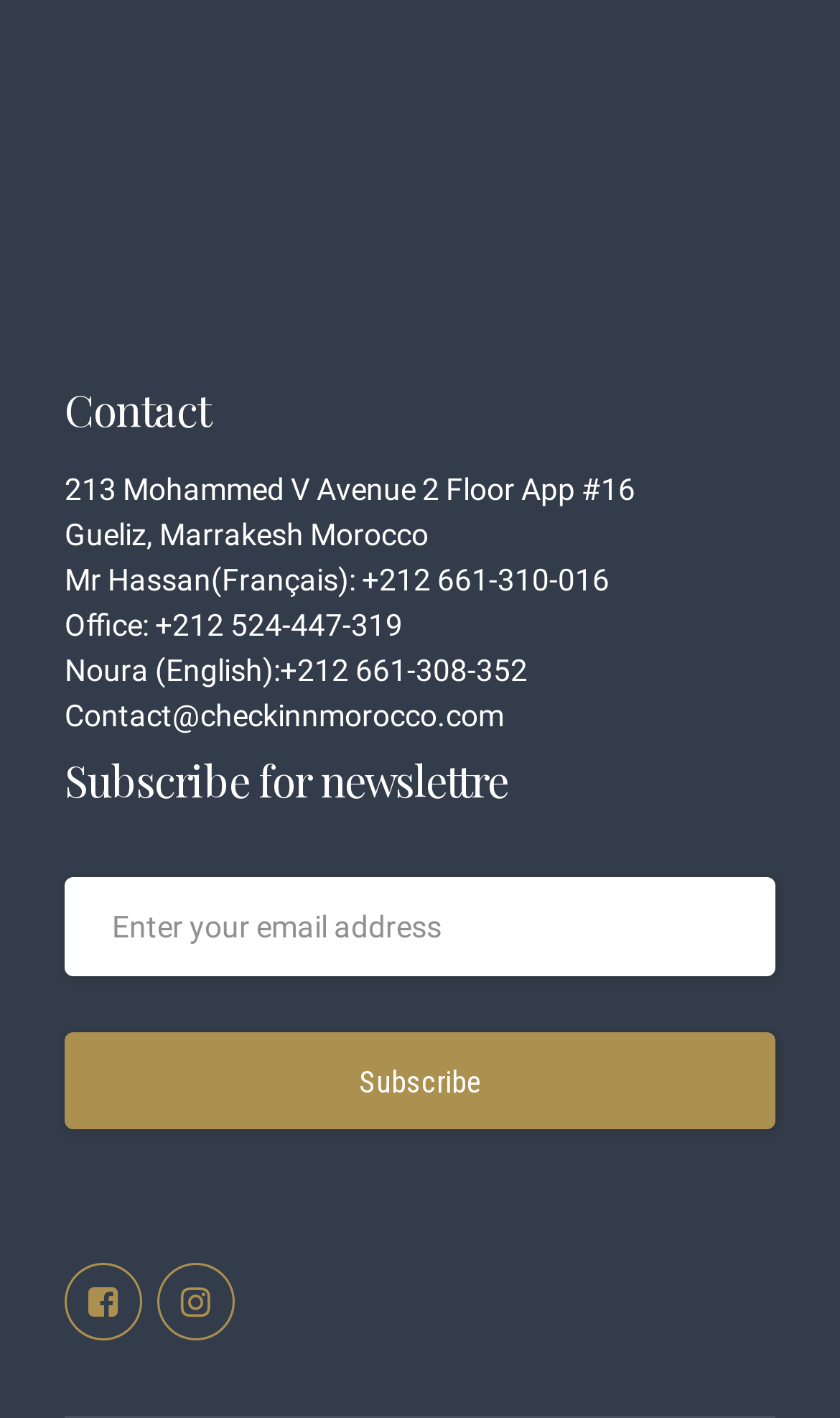Provide a brief response to the question using a single word or phrase: 
How many phone numbers are listed for contact?

3